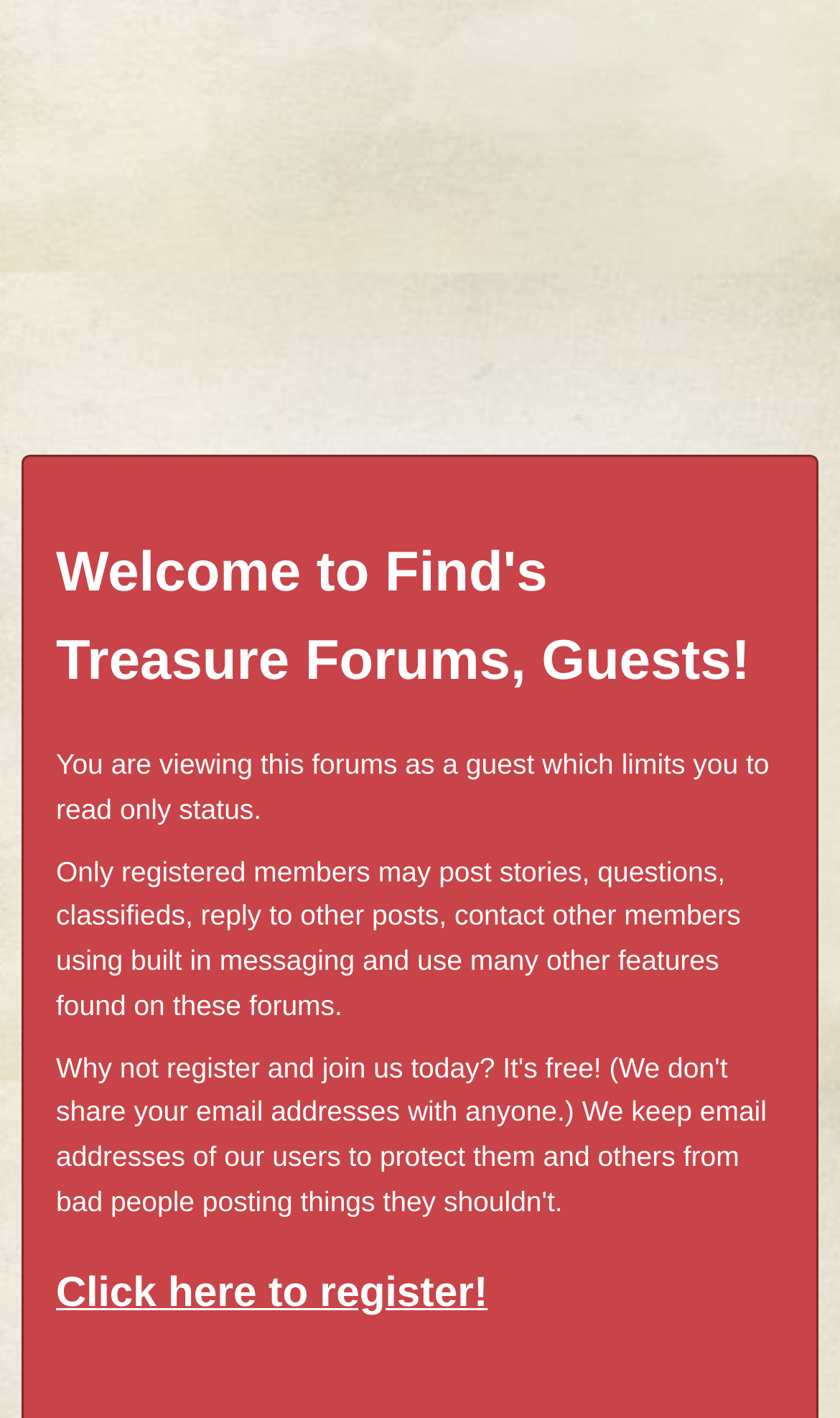What is the platform that powers this community?
Based on the image, respond with a single word or phrase.

XenForo